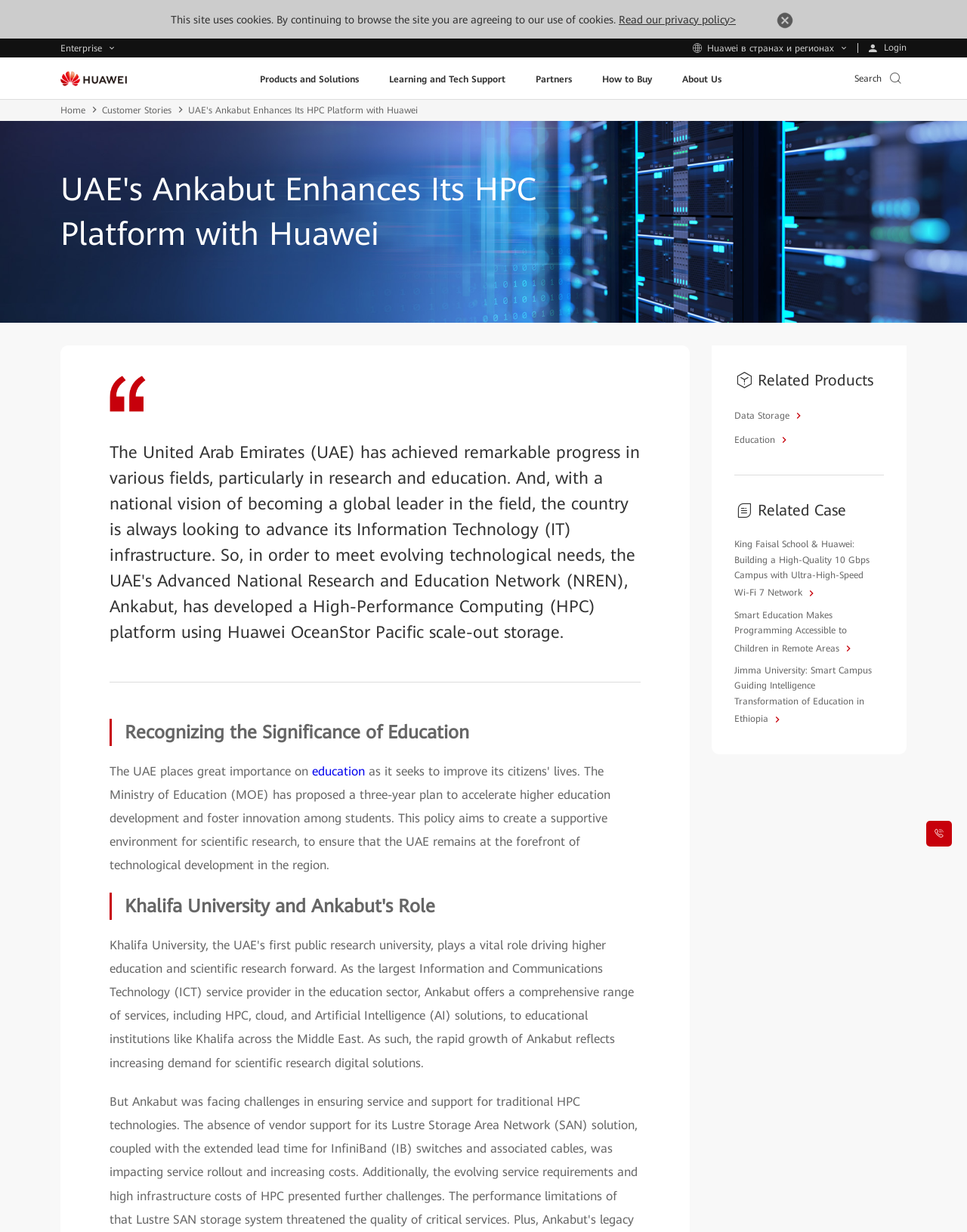Locate the bounding box coordinates of the UI element described by: "EN". Provide the coordinates as four float numbers between 0 and 1, formatted as [left, top, right, bottom].

None